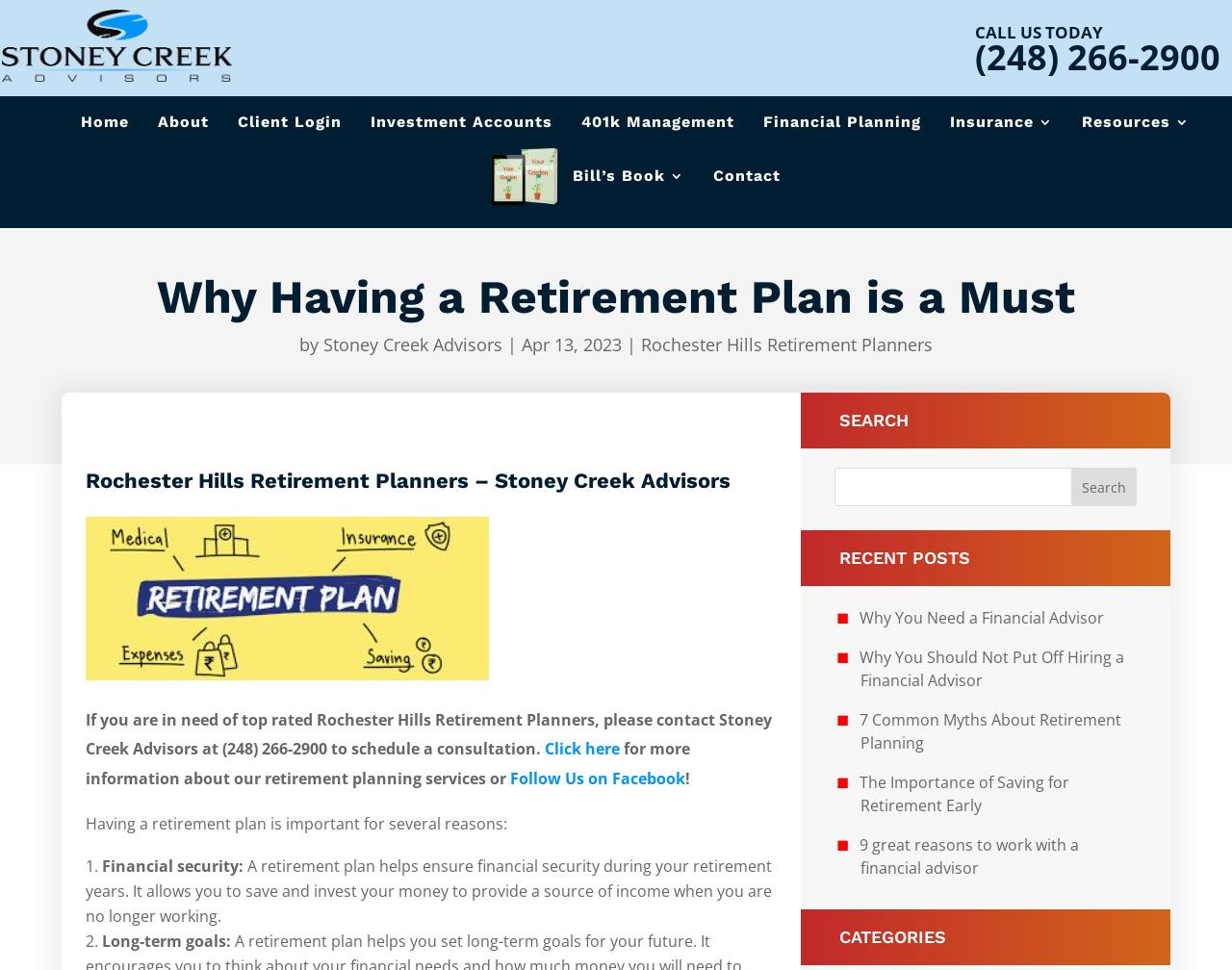Determine the bounding box coordinates for the area that needs to be clicked to fulfill this task: "Explore the UNESCO World Heritage Sites of Himachal Pradesh". The coordinates must be given as four float numbers between 0 and 1, i.e., [left, top, right, bottom].

None